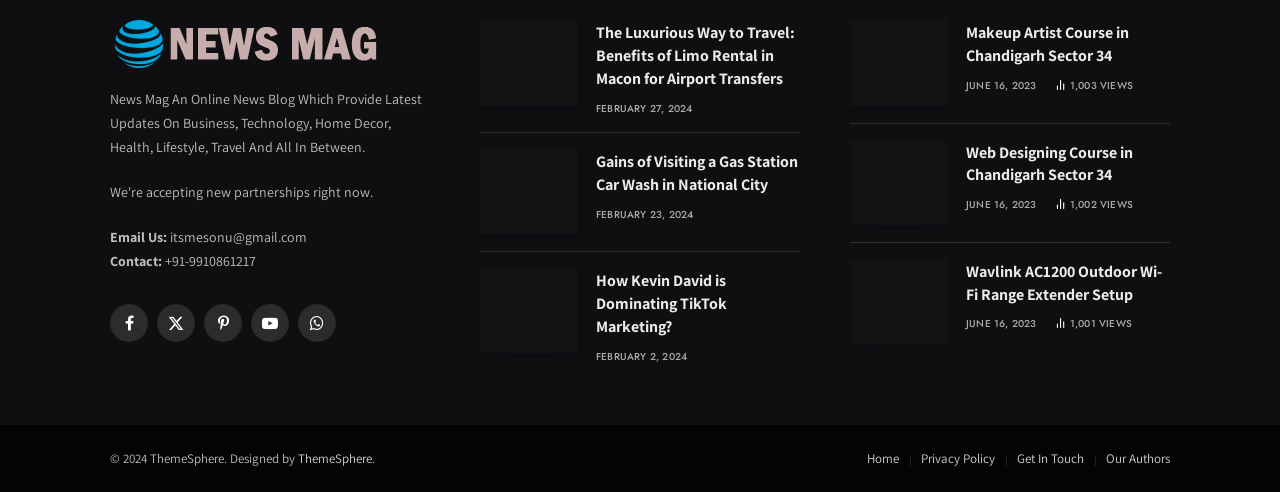Respond to the question below with a single word or phrase:
What is the phone number to contact?

+91-9910861217